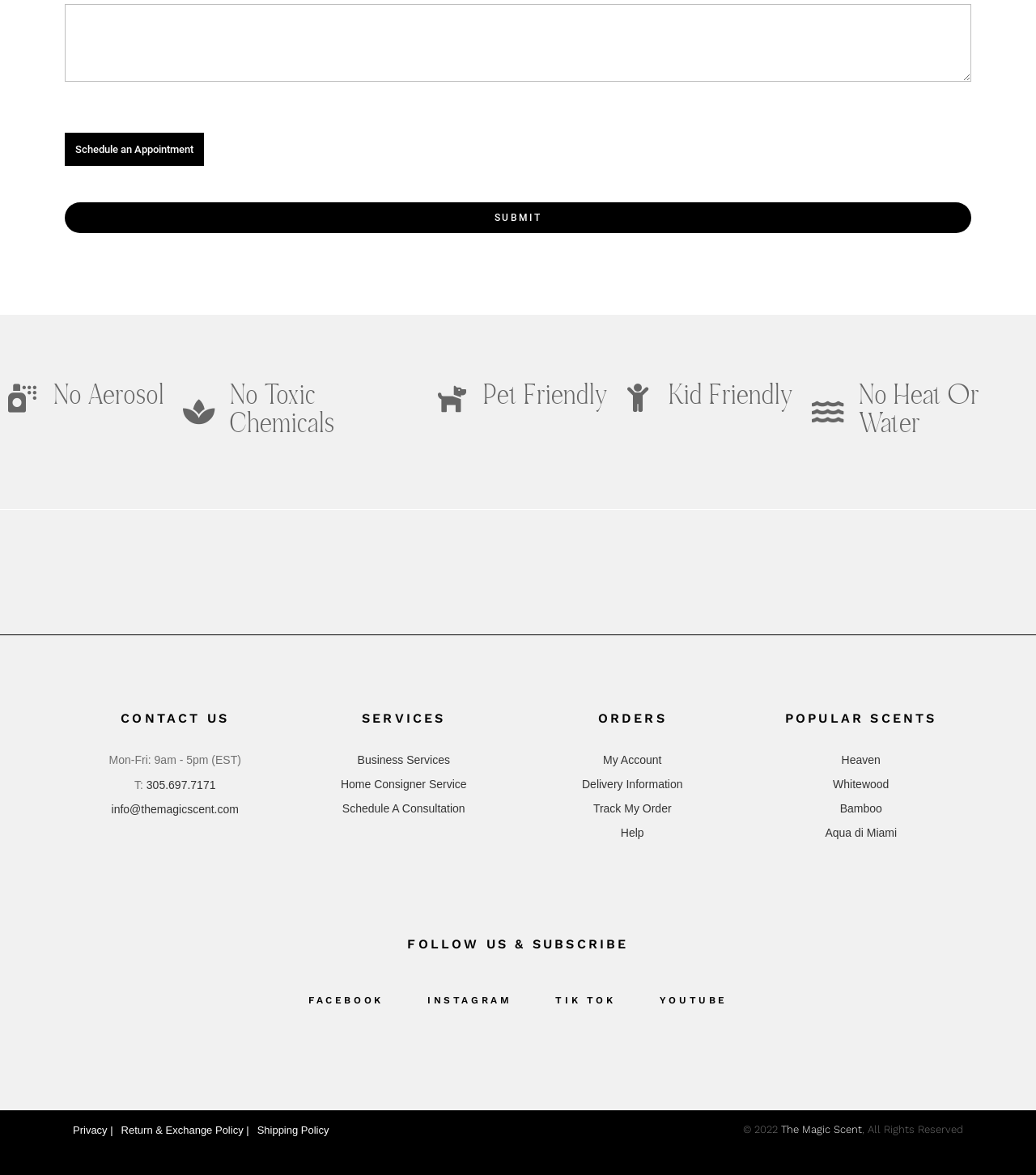What is the business hour of the company?
Refer to the image and give a detailed answer to the question.

I found the business hour by looking at the 'CONTACT US' section, where it is listed as 'Mon-Fri: 9am - 5pm (EST)'.